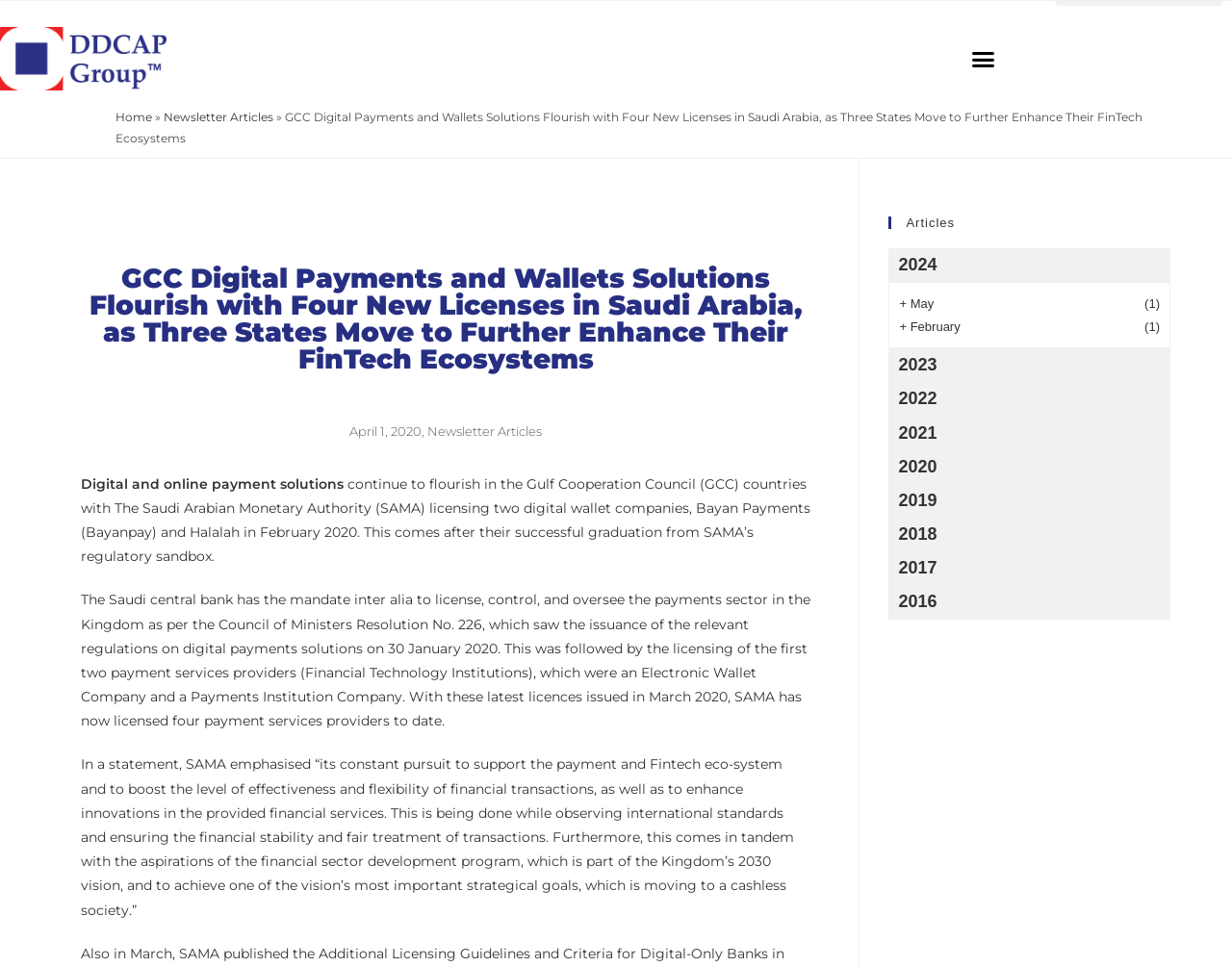Who licensed two digital wallet companies?
Using the image, respond with a single word or phrase.

SAMA